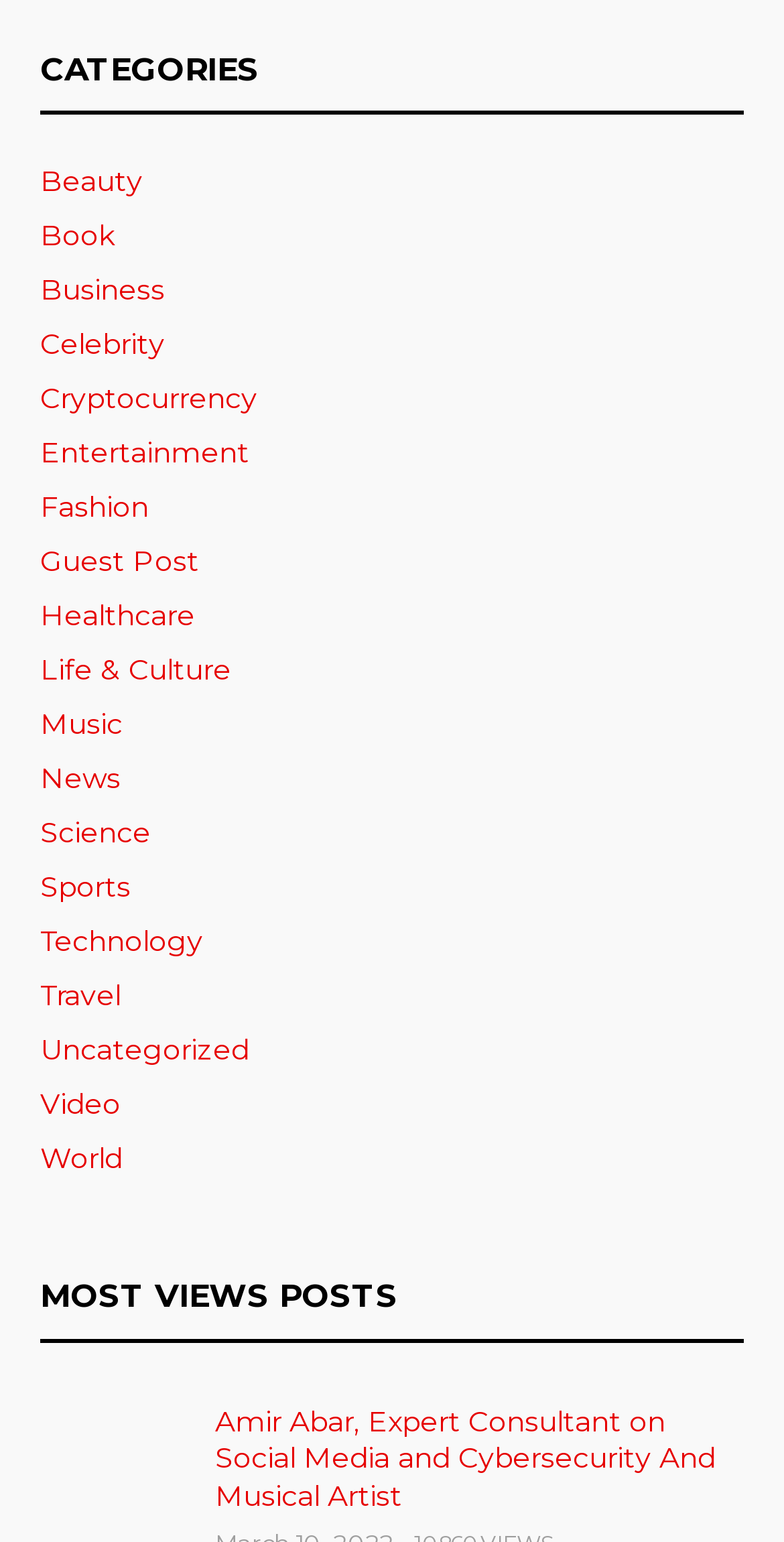What is the first category listed?
Your answer should be a single word or phrase derived from the screenshot.

Beauty